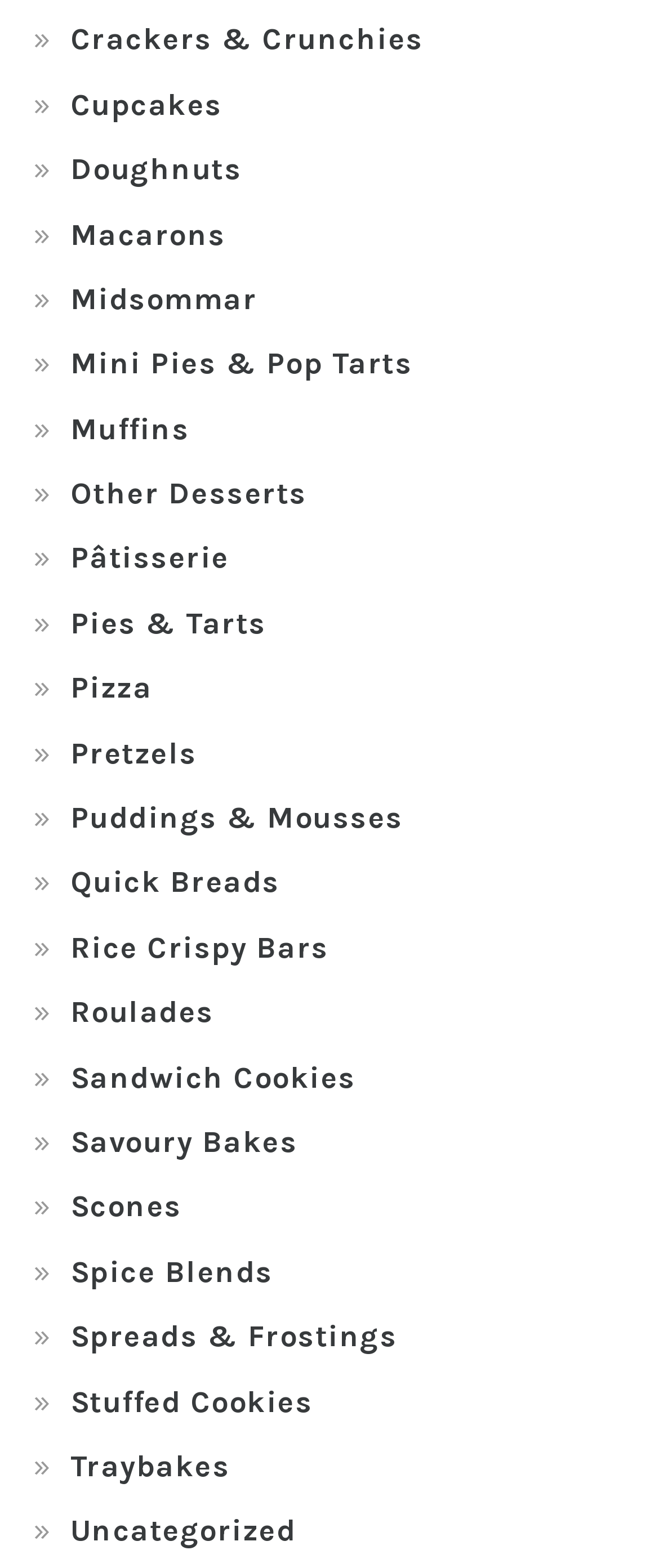Determine the bounding box coordinates of the clickable element to complete this instruction: "click on Crackers & Crunchies". Provide the coordinates in the format of four float numbers between 0 and 1, [left, top, right, bottom].

[0.106, 0.013, 0.642, 0.037]